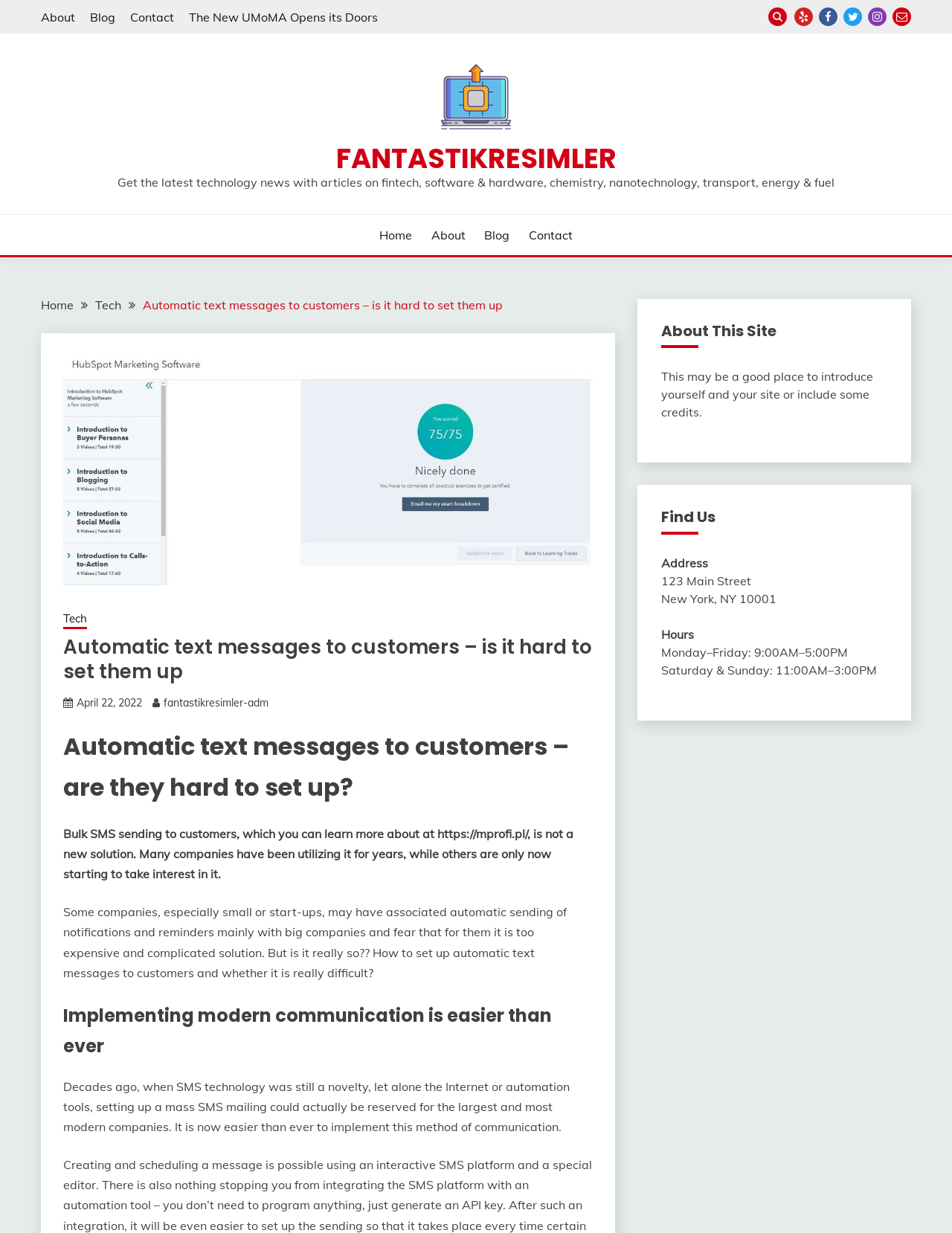Please extract and provide the main headline of the webpage.

Automatic text messages to customers – is it hard to set them up